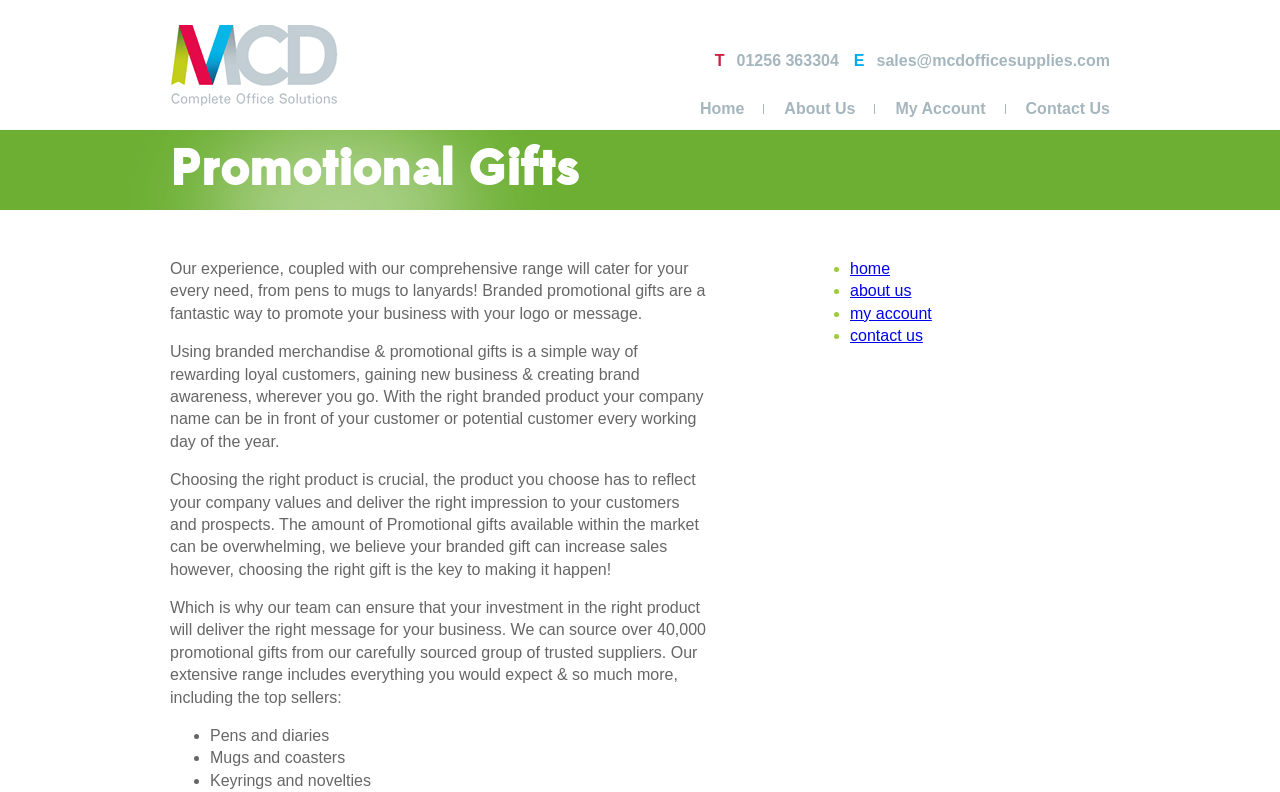How many types of promotional gifts are listed?
Provide a one-word or short-phrase answer based on the image.

3